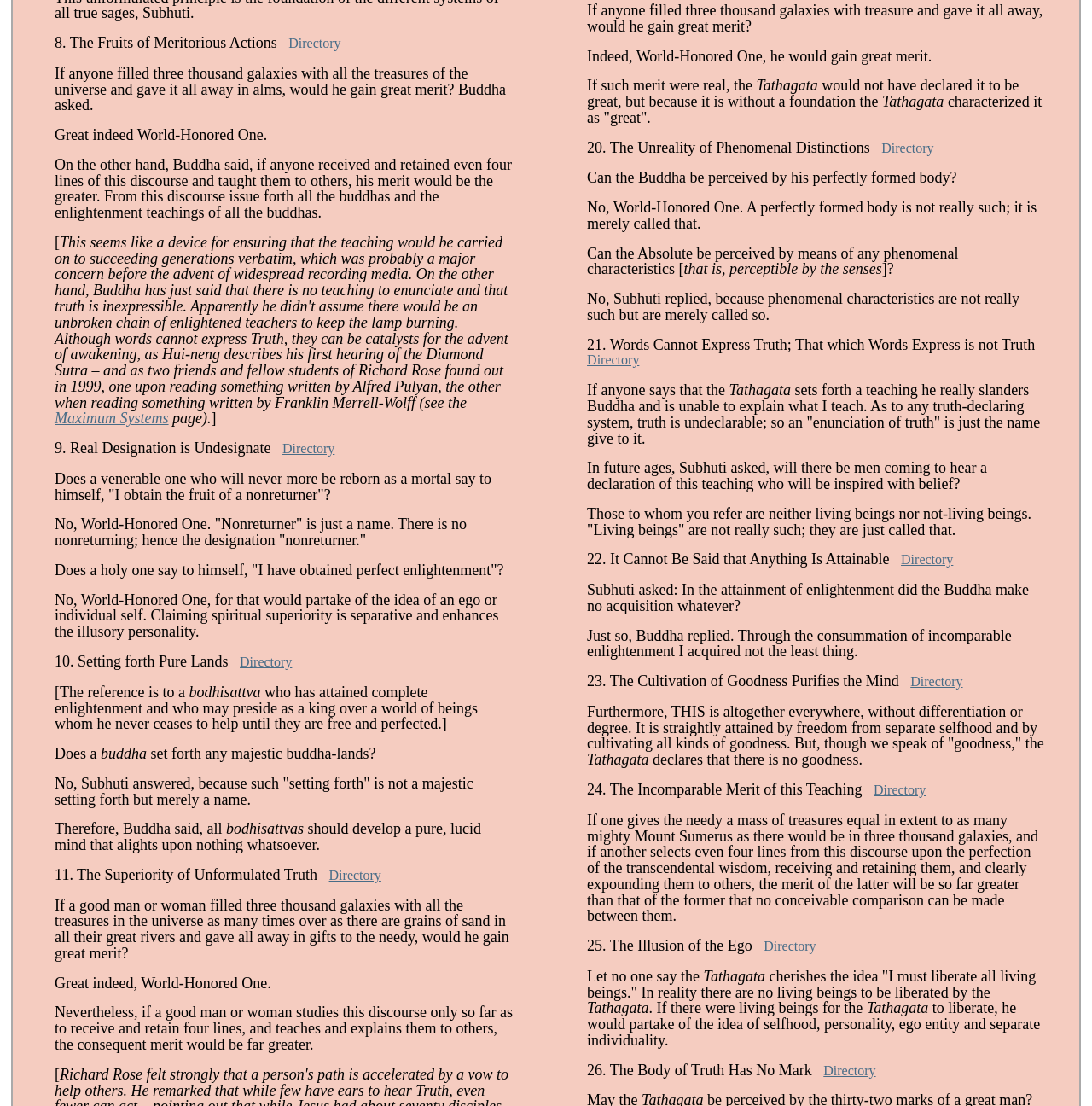Identify the bounding box coordinates of the clickable region necessary to fulfill the following instruction: "click Directory". The bounding box coordinates should be four float numbers between 0 and 1, i.e., [left, top, right, bottom].

[0.807, 0.127, 0.855, 0.14]